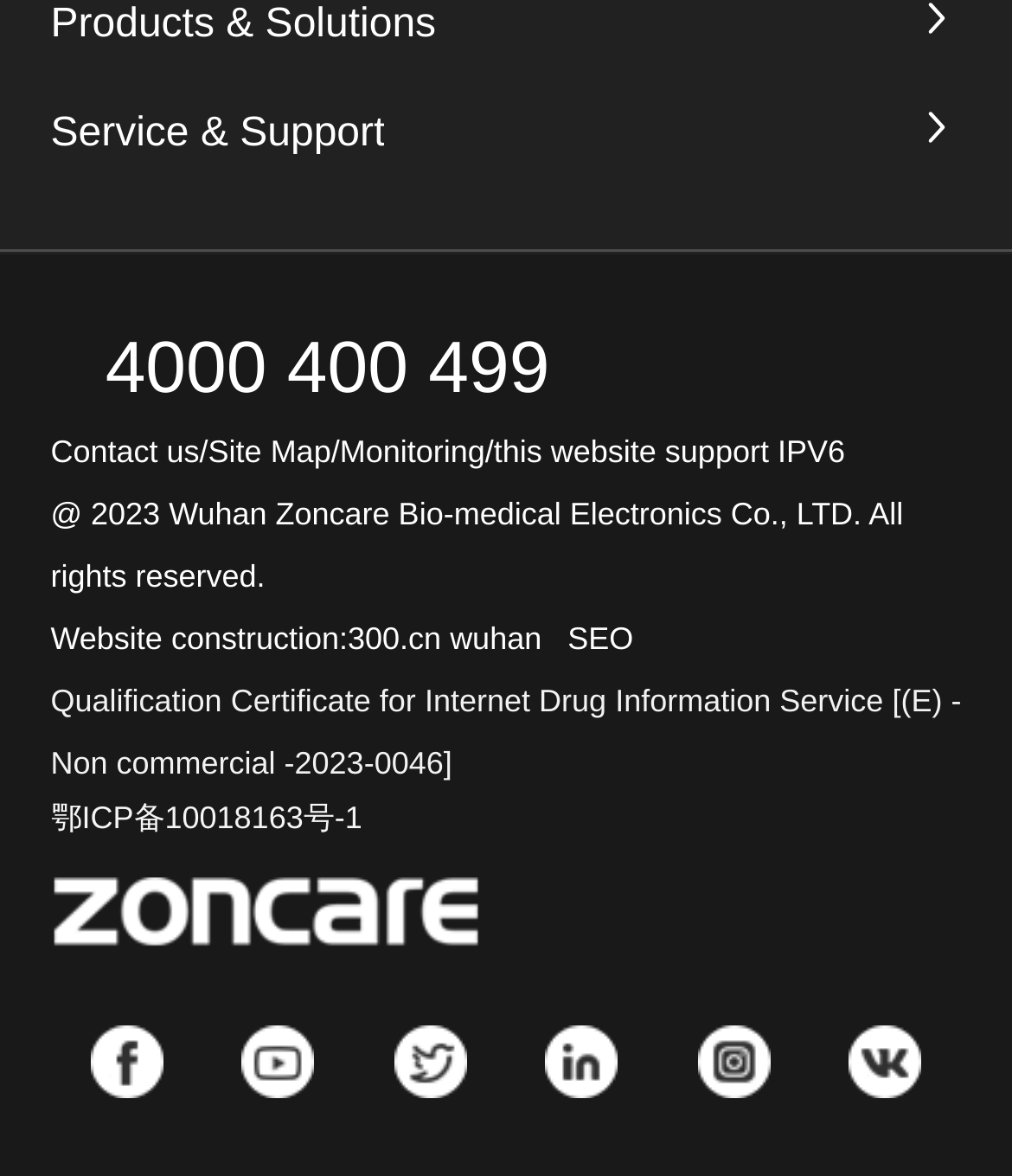What social media platforms does the company have?
Look at the screenshot and give a one-word or phrase answer.

Facebook, YouTube, Twitter, LinkedIn, Instagram